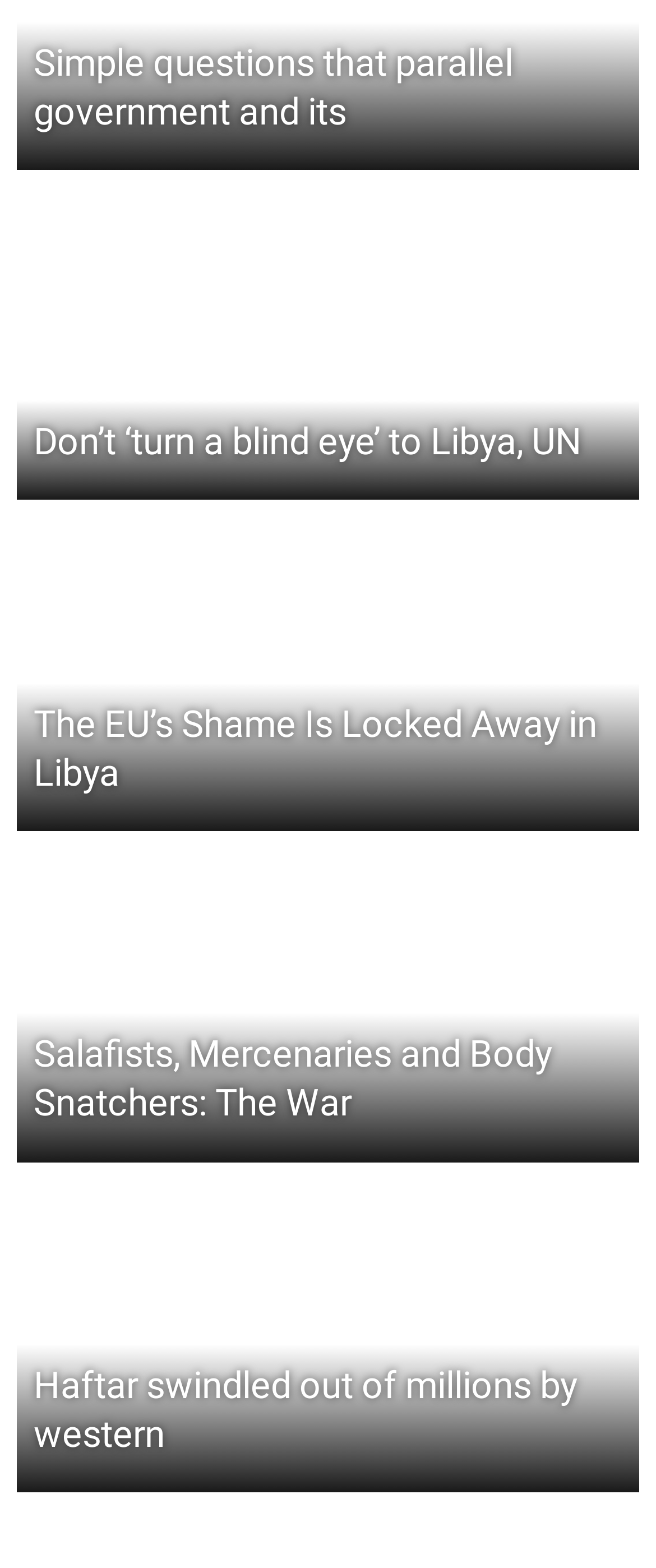Determine the bounding box coordinates of the region I should click to achieve the following instruction: "Read about simple questions that parallel government and its". Ensure the bounding box coordinates are four float numbers between 0 and 1, i.e., [left, top, right, bottom].

[0.051, 0.026, 0.782, 0.084]